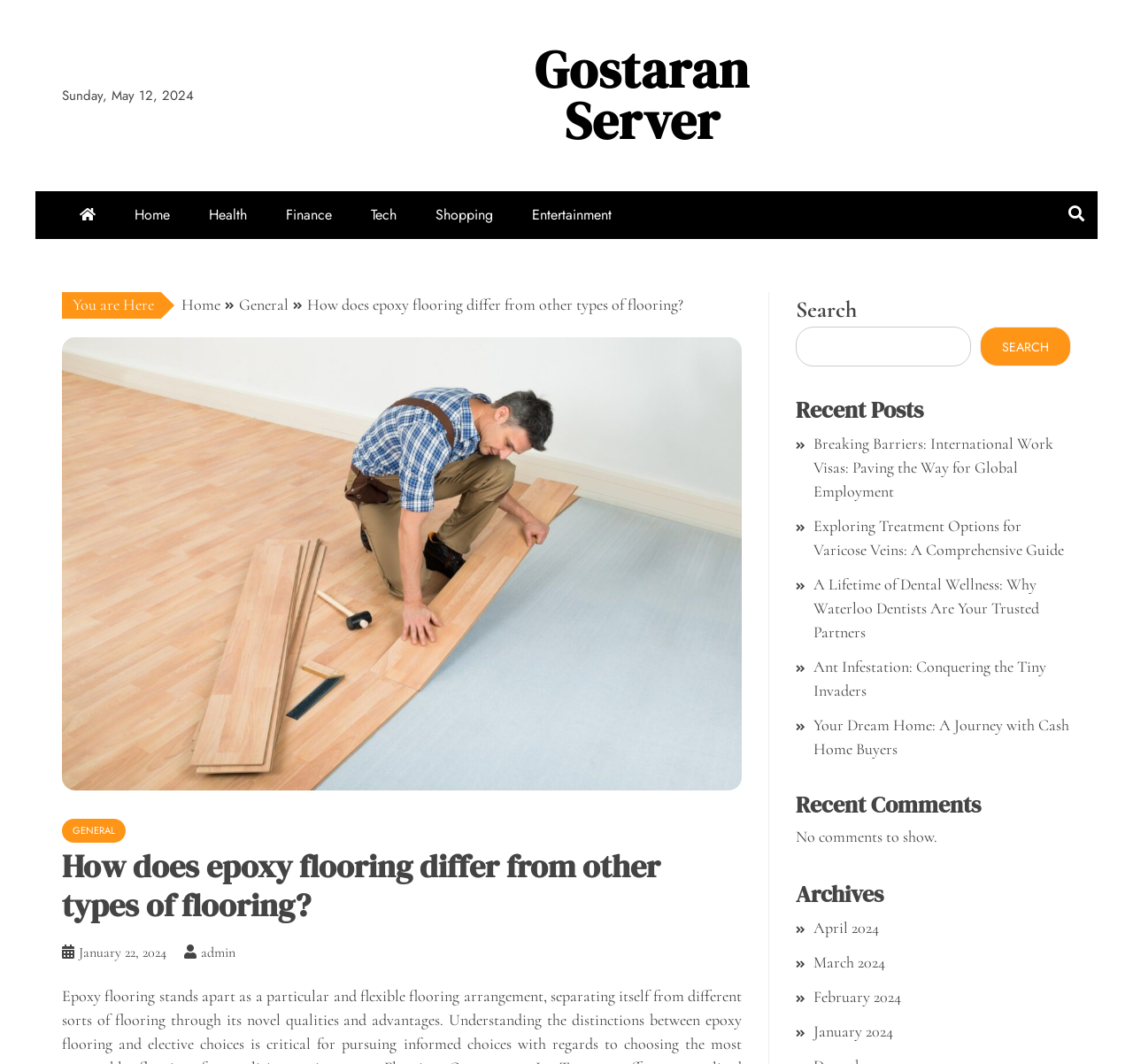Is there any comment in the 'Recent Comments' section?
Please ensure your answer to the question is detailed and covers all necessary aspects.

I looked at the 'Recent Comments' section of the webpage and found a static text 'No comments to show.', which indicates that there are no comments in this section.